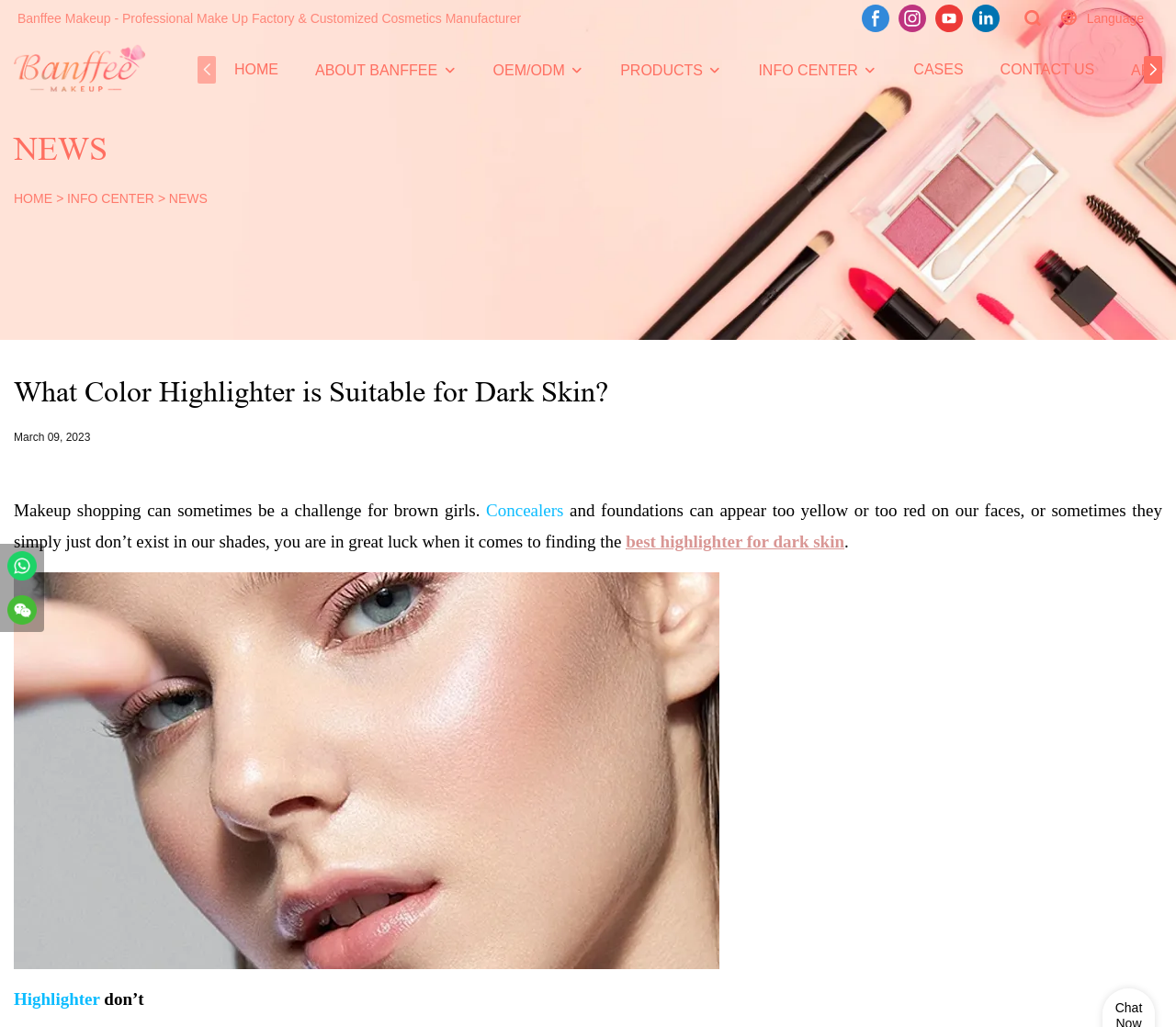Offer a meticulous caption that includes all visible features of the webpage.

The webpage appears to be a blog post or article from Banffee Makeup, a professional makeup factory and customized cosmetics manufacturer. At the top of the page, there is a header section with the company's logo and name, followed by a navigation menu with links to various sections of the website, including Home, About Banffee, OEM/ODM, Products, Info Center, Cases, and Contact Us.

Below the navigation menu, there is a section with social media links to Facebook, Instagram, YouTube, and LinkedIn. To the right of this section, there is a language selection dropdown.

The main content of the page is an article titled "What Color Highlighter is Suitable for Dark Skin?" The article's title is displayed in a large font, followed by the date "March 09, 2023". The article's text is divided into several paragraphs, with links to related topics such as Concealers and the best highlighter for dark skin.

There is a large image on the right side of the article, which takes up most of the page's width. The image is likely related to the article's topic, but its exact content is not specified.

At the bottom of the page, there is a section with a link to the company's homepage and a chat button. There are also two smaller images of the company's logo, likely used as links to the homepage.

Overall, the webpage appears to be a well-structured and informative article about finding the right highlighter for dark skin, with a clear and easy-to-navigate layout.